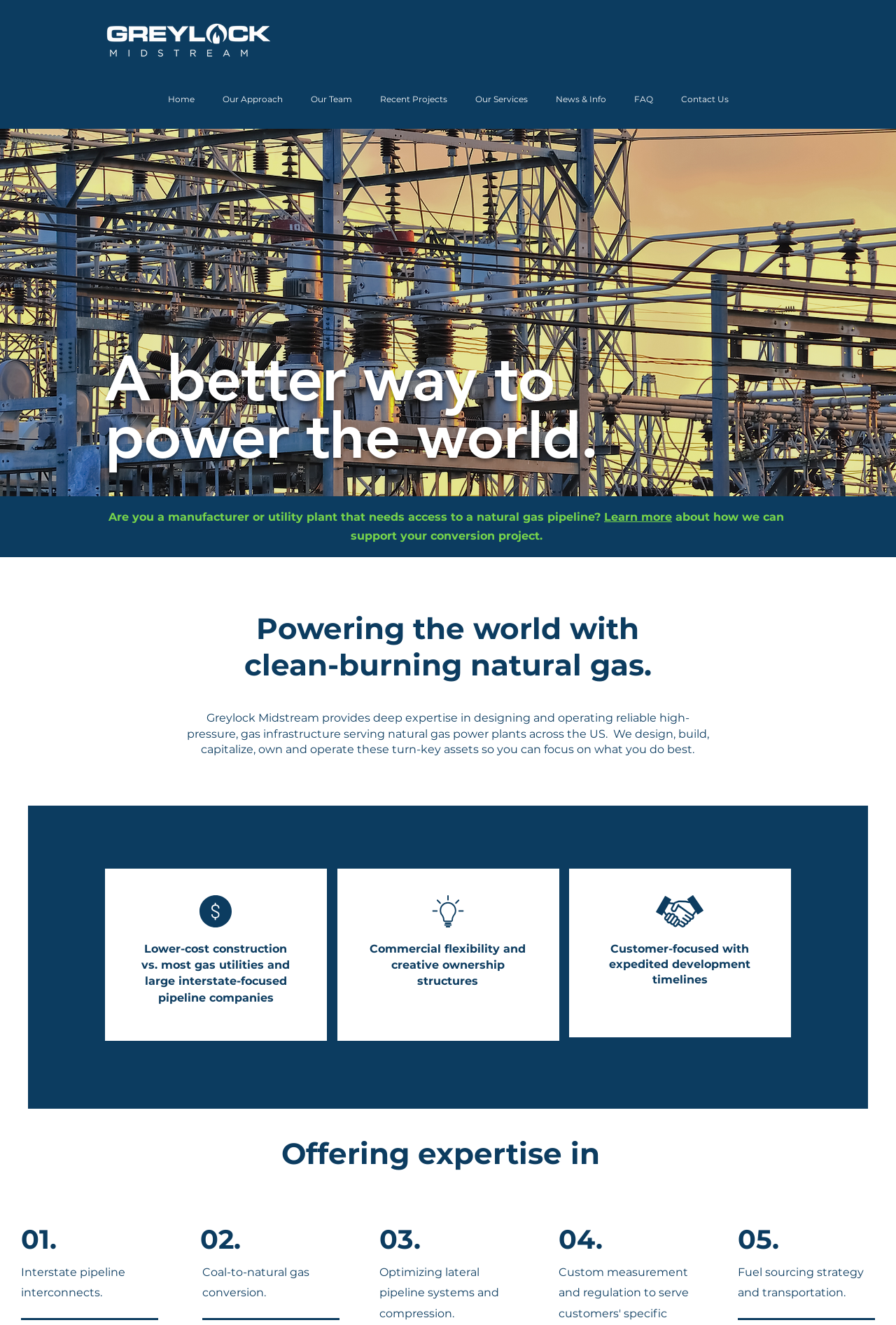Using the description: "parent_node: Home aria-label="Previous"", determine the UI element's bounding box coordinates. Ensure the coordinates are in the format of four float numbers between 0 and 1, i.e., [left, top, right, bottom].

[0.078, 0.039, 0.092, 0.059]